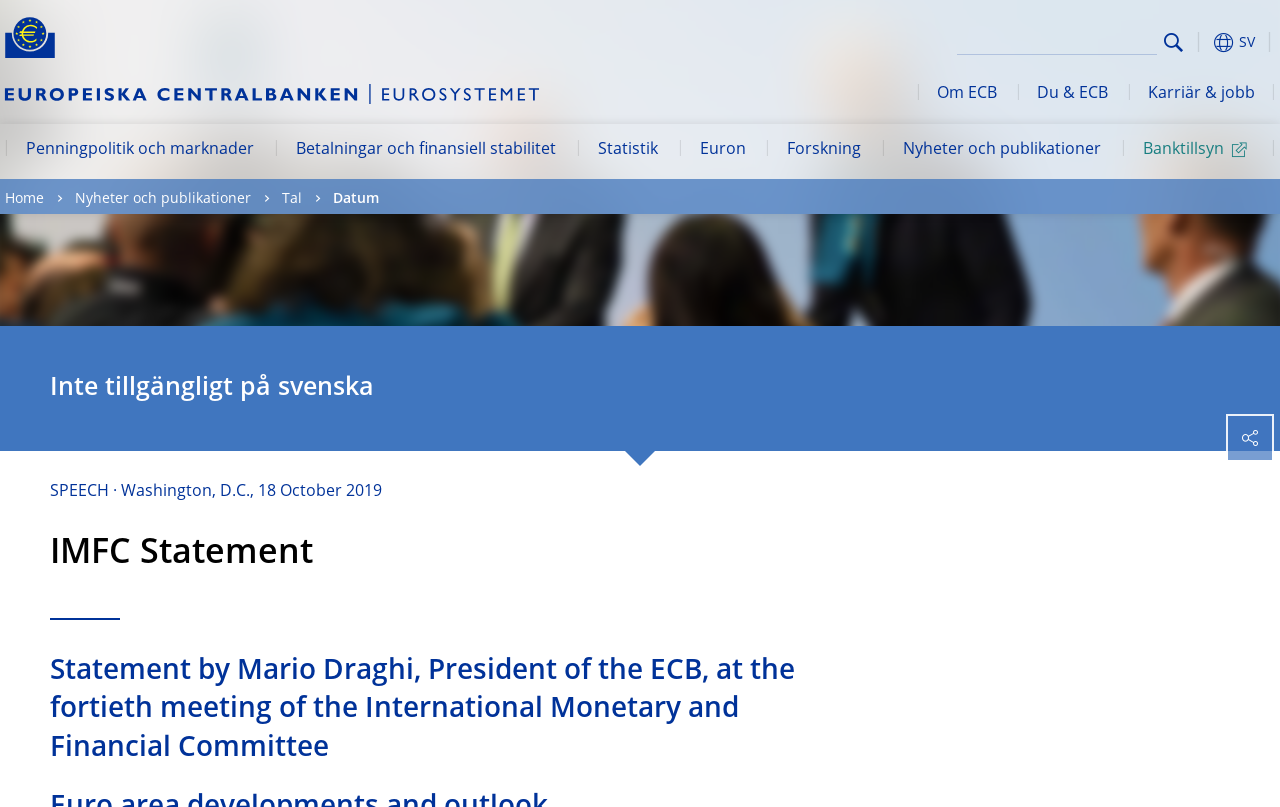Point out the bounding box coordinates of the section to click in order to follow this instruction: "View Penningpolitik och marknader".

[0.004, 0.154, 0.215, 0.223]